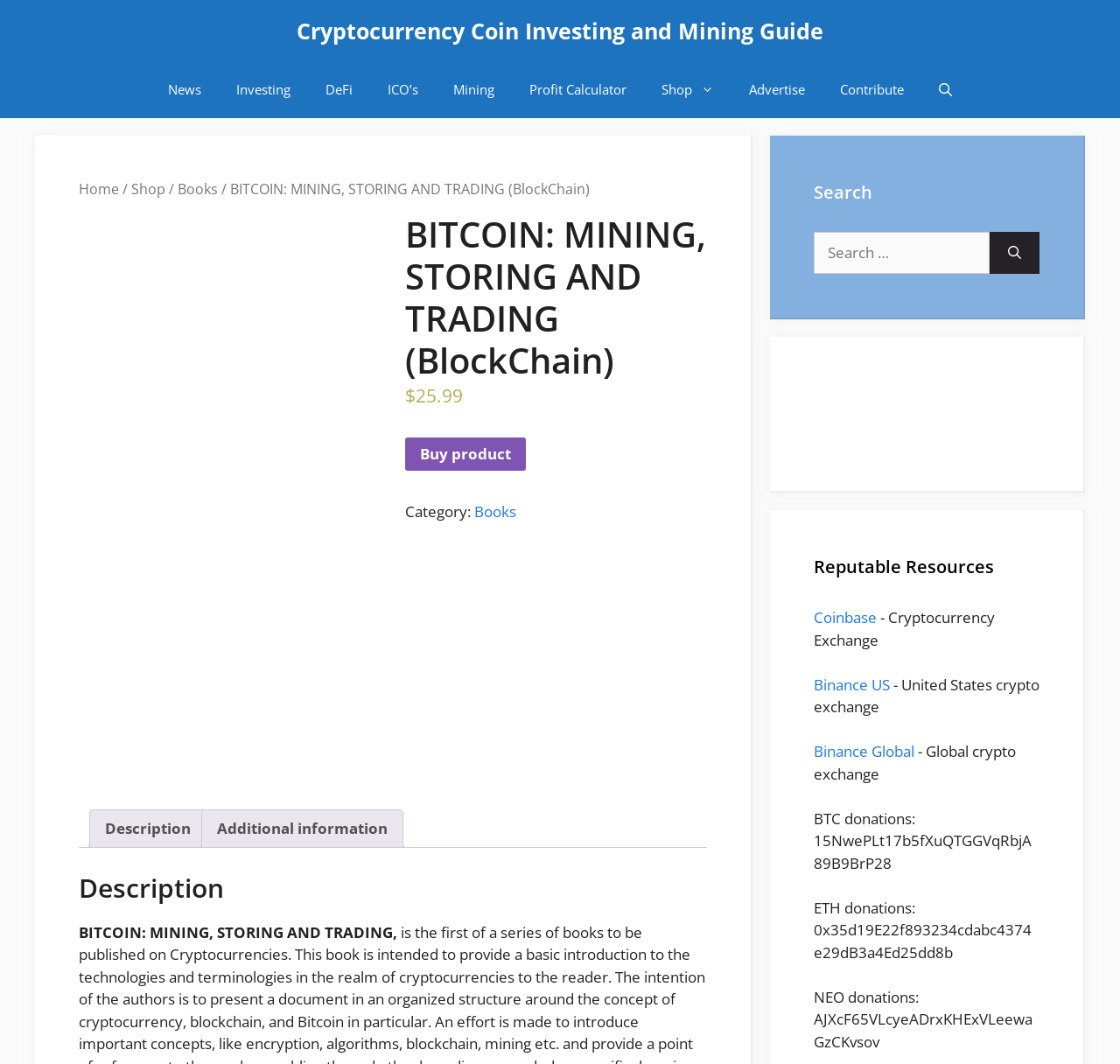Determine the bounding box coordinates of the region that needs to be clicked to achieve the task: "Click on the 'News' link".

[0.134, 0.058, 0.195, 0.111]